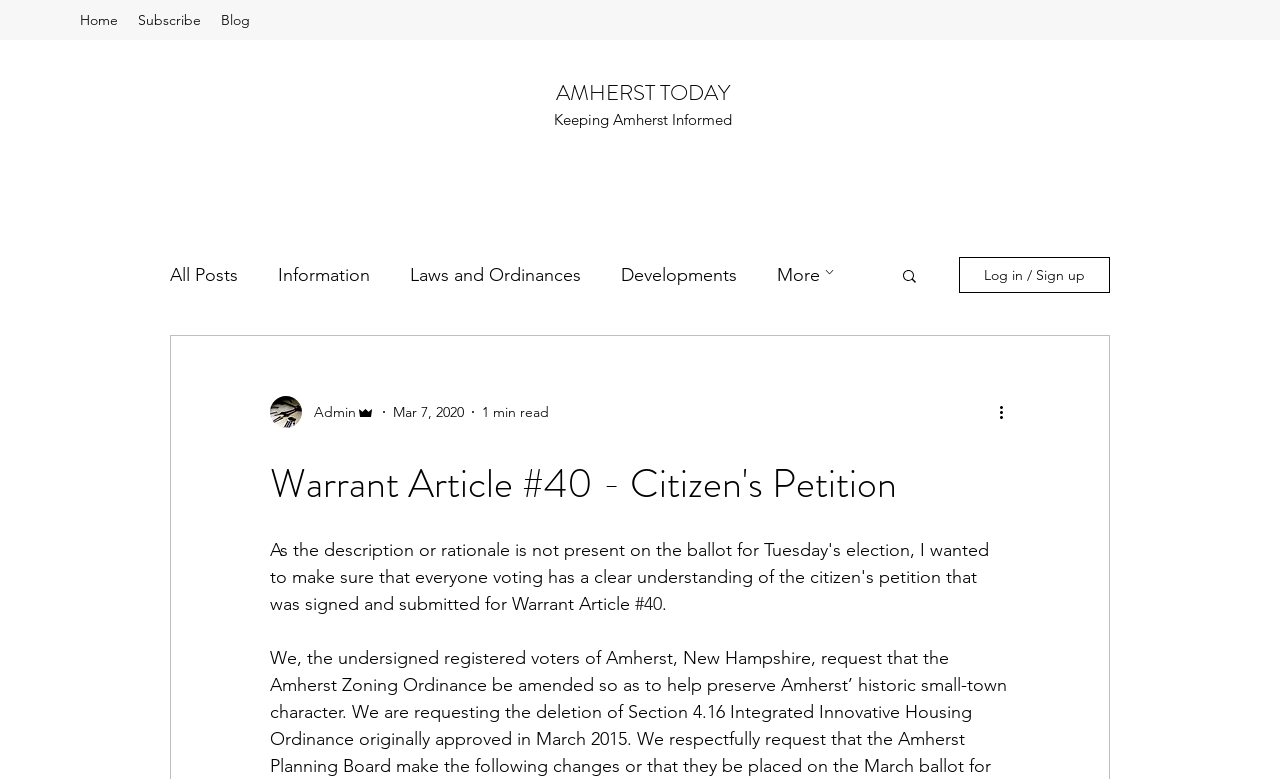Using the webpage screenshot and the element description aria-label="More actions", determine the bounding box coordinates. Specify the coordinates in the format (top-left x, top-left y, bottom-right x, bottom-right y) with values ranging from 0 to 1.

[0.778, 0.514, 0.797, 0.544]